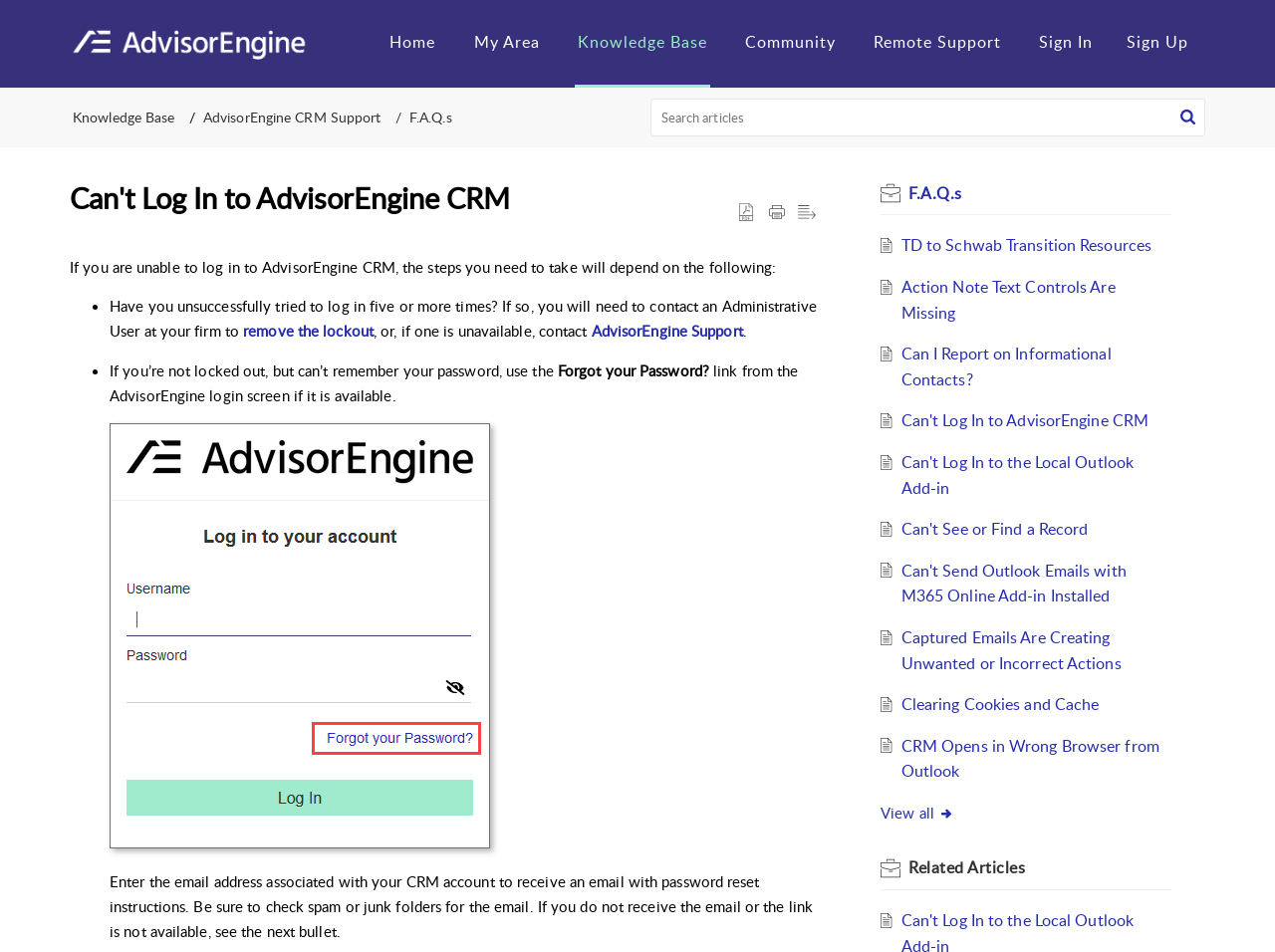What is the purpose of the 'Forgot your Password?' link?
Provide a thorough and detailed answer to the question.

The 'Forgot your Password?' link is used to enter the email address associated with your CRM account to receive an email with password reset instructions. Be sure to check spam or junk folders for the email.